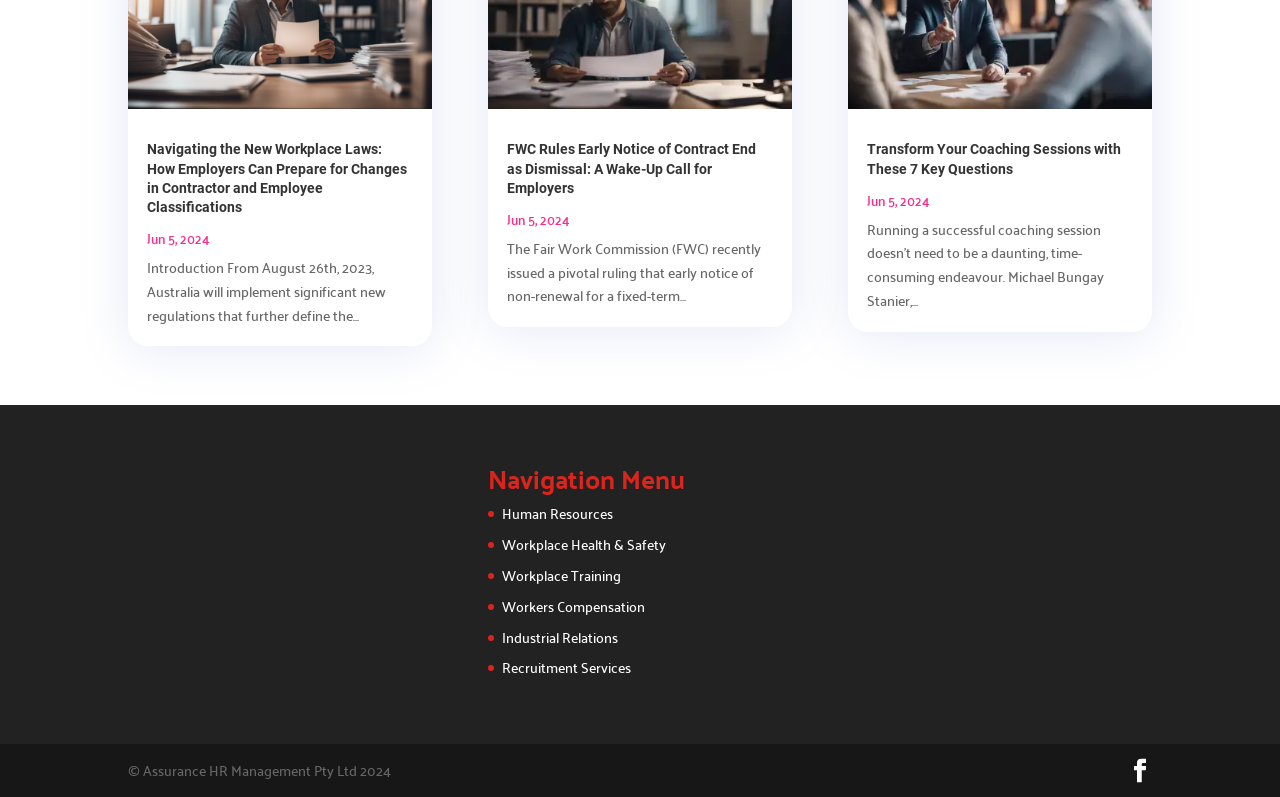Specify the bounding box coordinates of the element's region that should be clicked to achieve the following instruction: "view the article about transforming coaching sessions with 7 key questions". The bounding box coordinates consist of four float numbers between 0 and 1, in the format [left, top, right, bottom].

[0.677, 0.178, 0.876, 0.222]